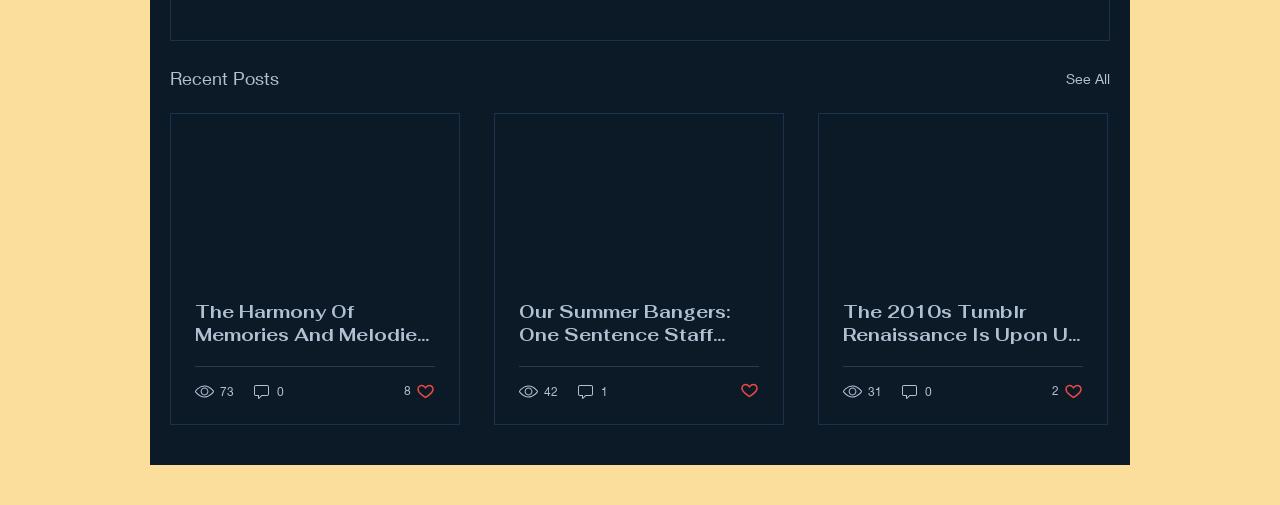Determine the bounding box coordinates of the clickable element to achieve the following action: 'See all recent posts'. Provide the coordinates as four float values between 0 and 1, formatted as [left, top, right, bottom].

[0.833, 0.127, 0.867, 0.184]